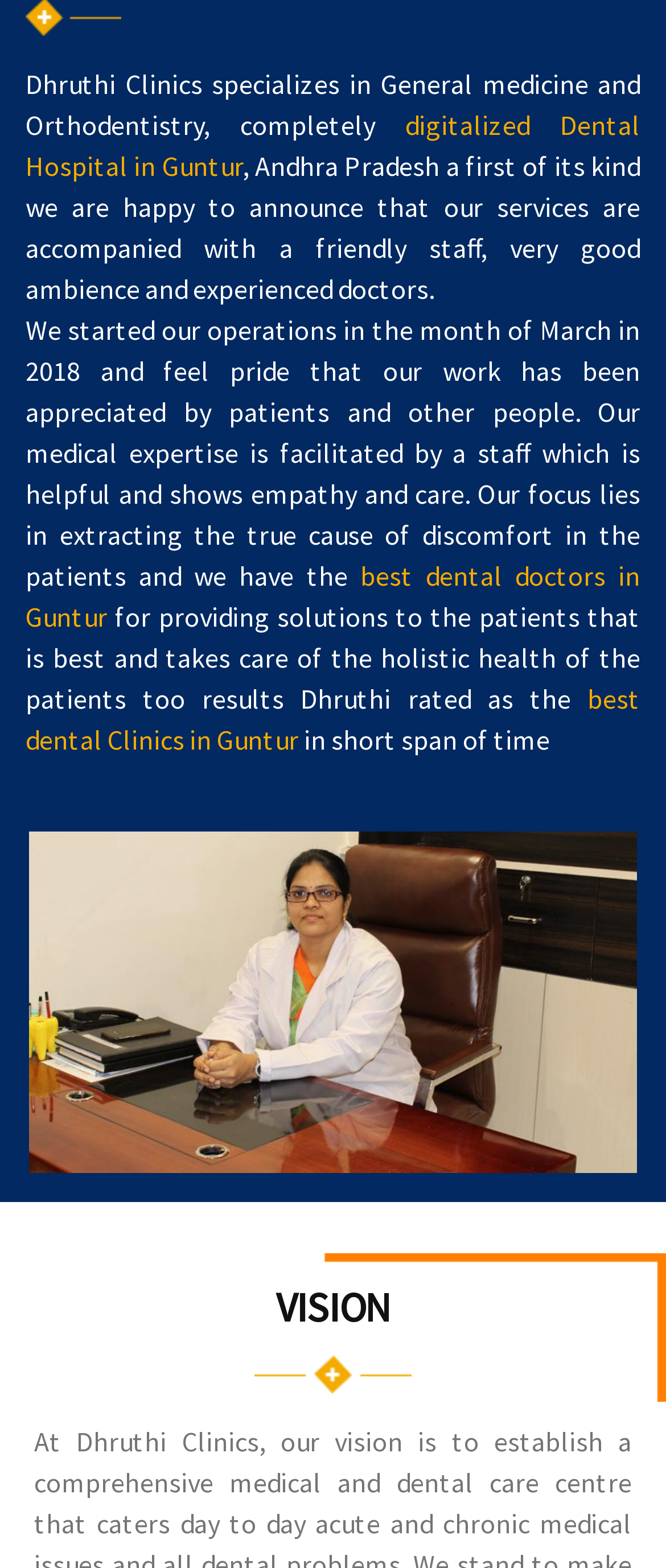Please specify the bounding box coordinates in the format (top-left x, top-left y, bottom-right x, bottom-right y), with values ranging from 0 to 1. Identify the bounding box for the UI component described as follows: Orthodontics

[0.0, 0.155, 0.846, 0.197]